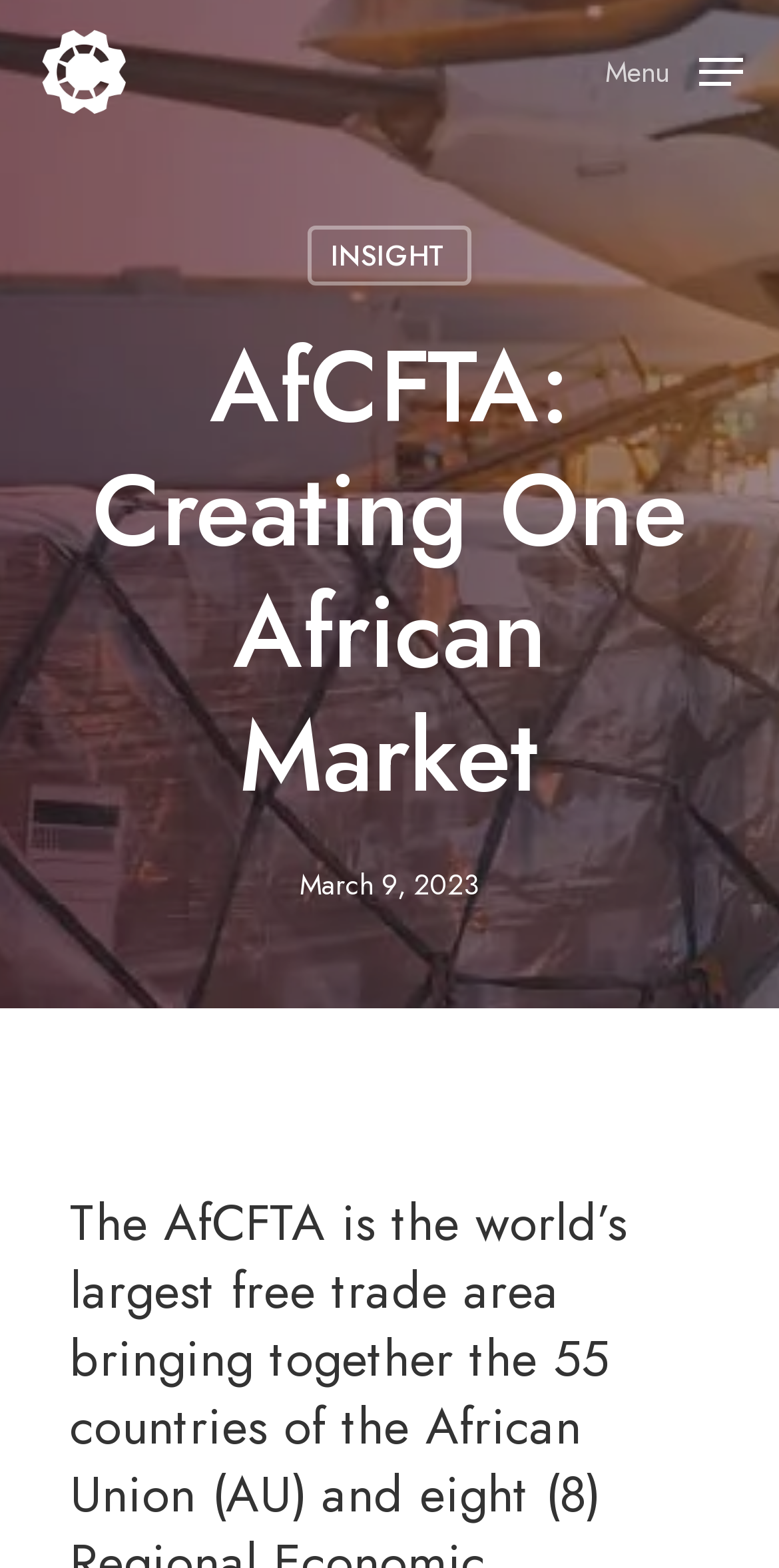Provide a brief response using a word or short phrase to this question:
What is the category of the article?

INSIGHT